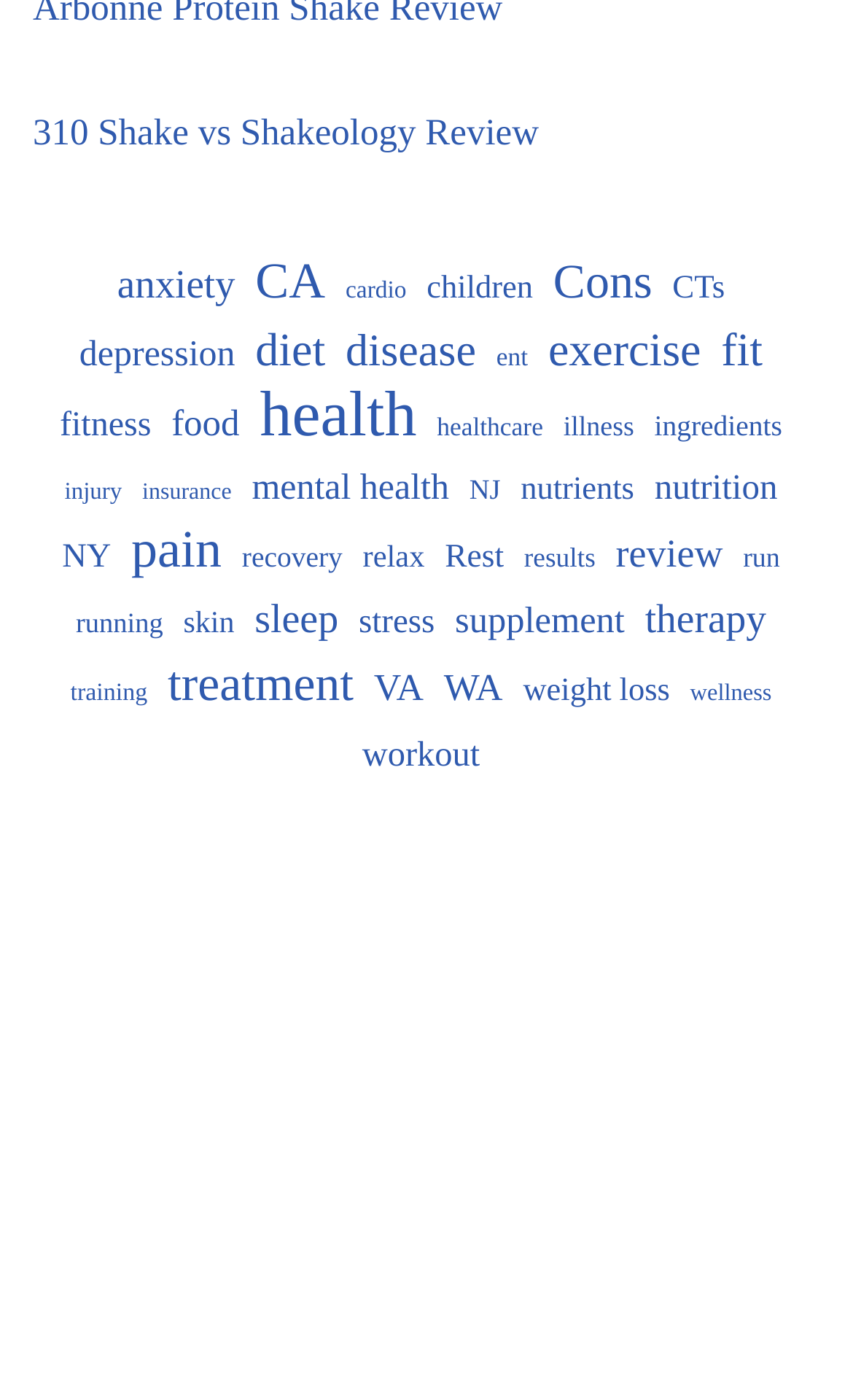Is there a topic related to exercise?
Relying on the image, give a concise answer in one word or a brief phrase.

yes